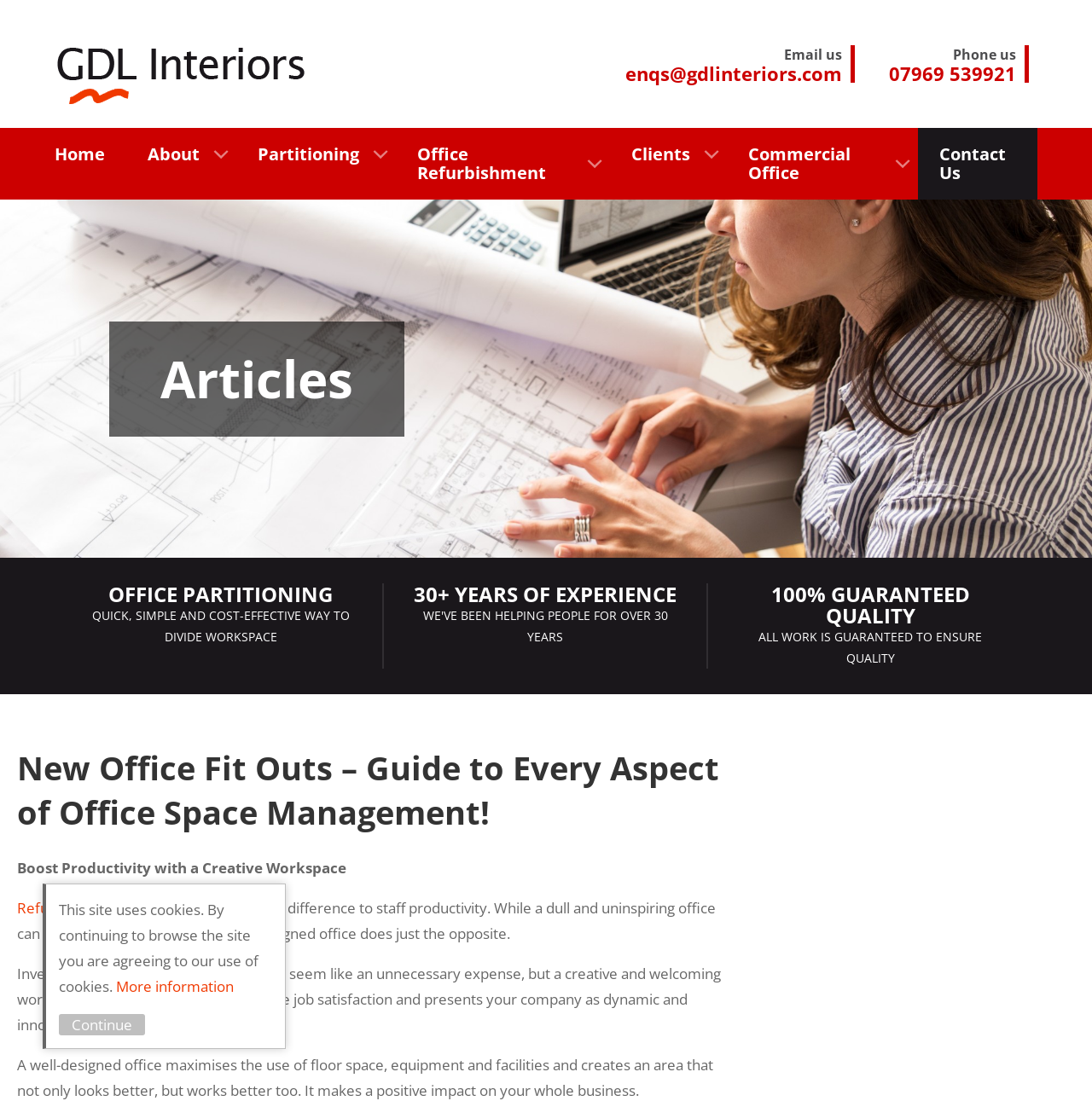What is the benefit of a well-designed office?
Please interpret the details in the image and answer the question thoroughly.

I found this answer by reading the static text element 'Boost Productivity with a Creative Workspace' and the surrounding text which explains that a well-designed office can make a real difference to staff productivity and creativity.